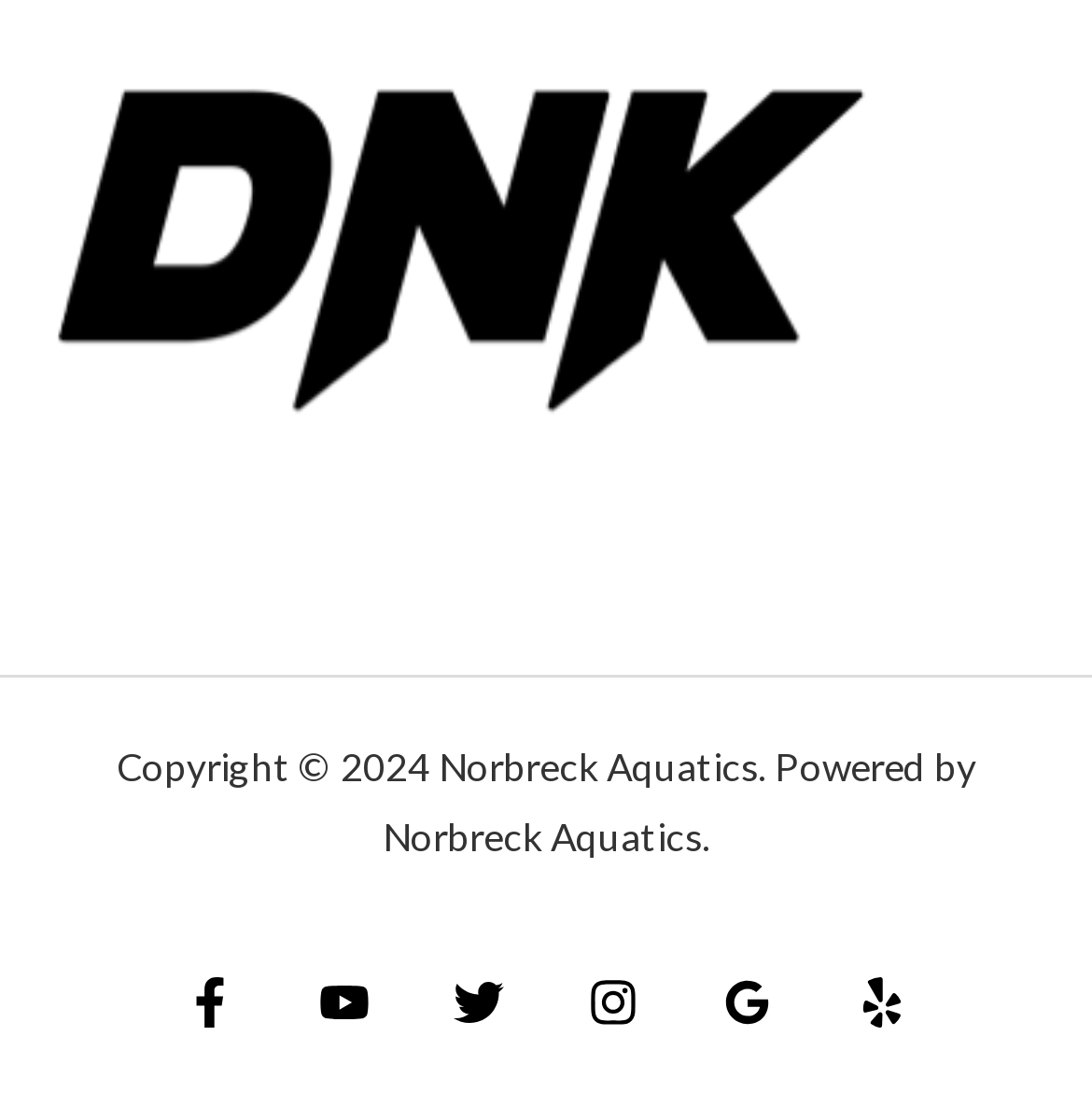Based on the element description Google Reviews, identify the bounding box coordinates for the UI element. The coordinates should be in the format (top-left x, top-left y, bottom-right x, bottom-right y) and within the 0 to 1 range.

[0.662, 0.872, 0.708, 0.917]